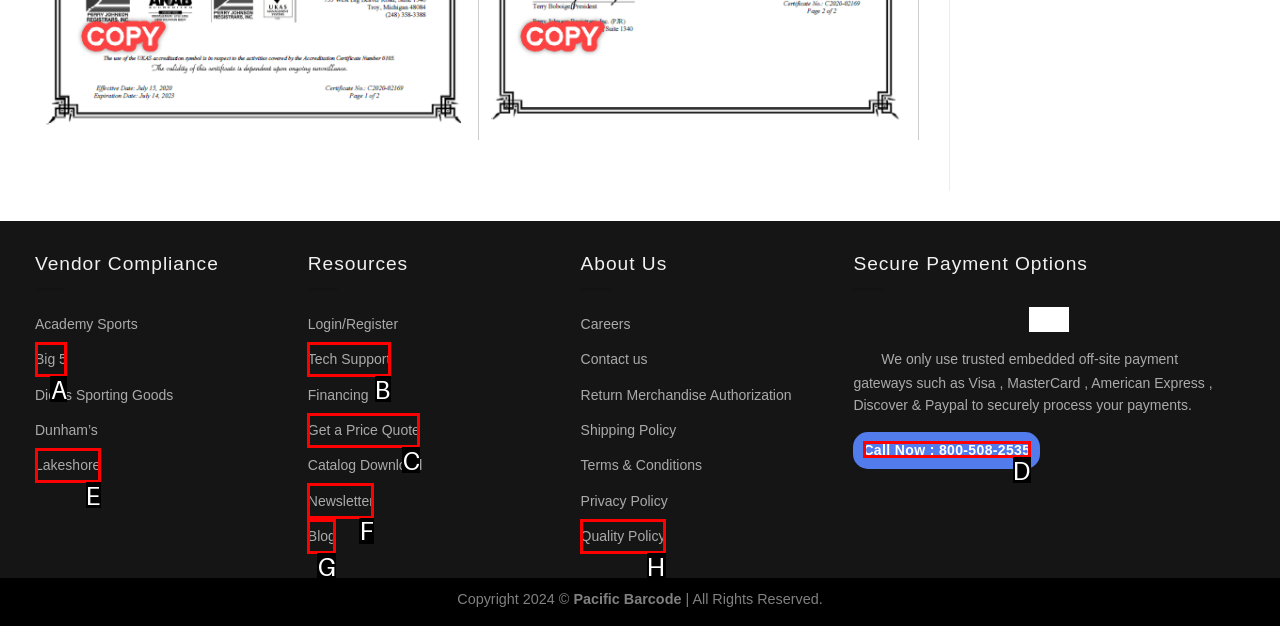Indicate which HTML element you need to click to complete the task: Get a Price Quote. Provide the letter of the selected option directly.

C